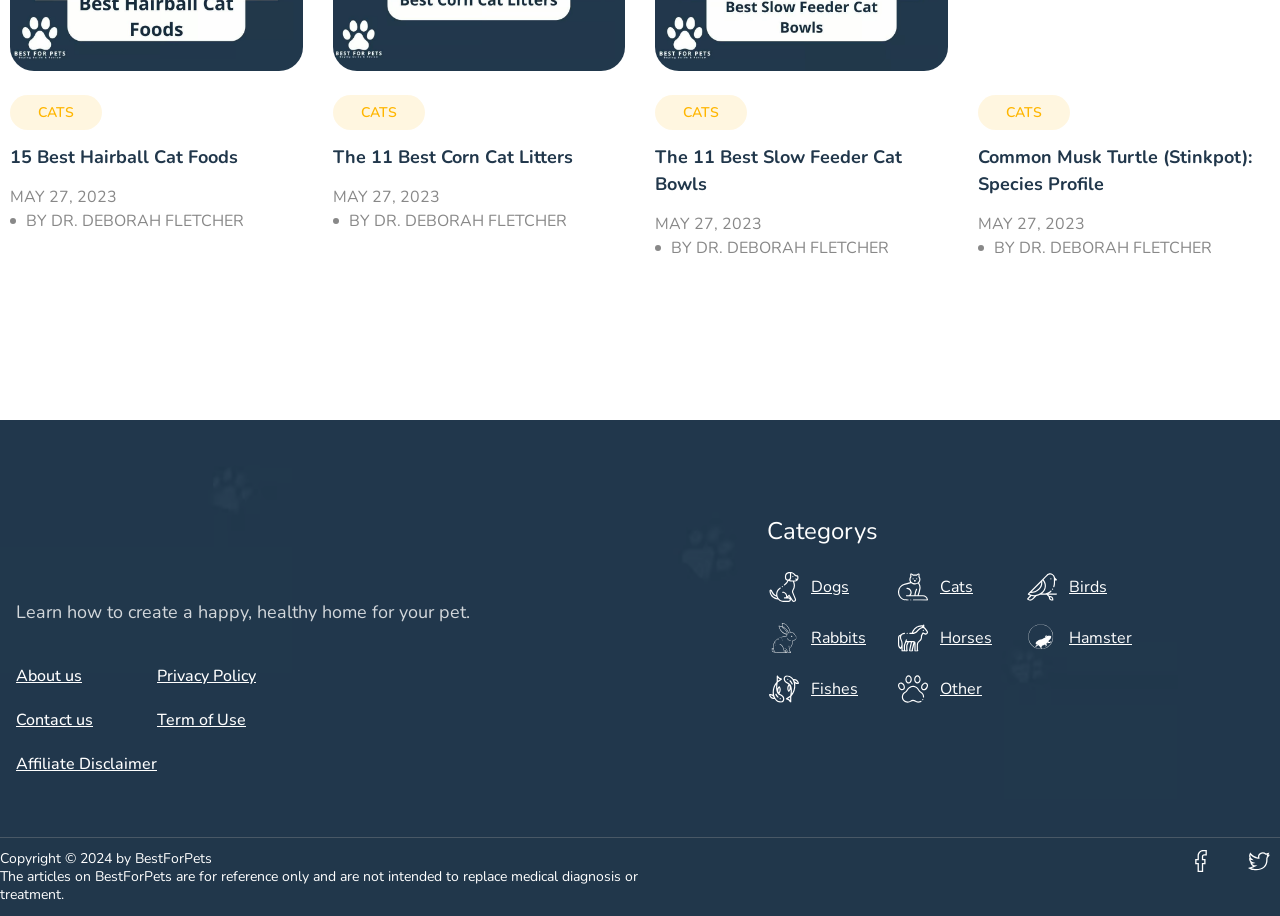Kindly determine the bounding box coordinates of the area that needs to be clicked to fulfill this instruction: "Check the 'POPULAR POSTS'".

None